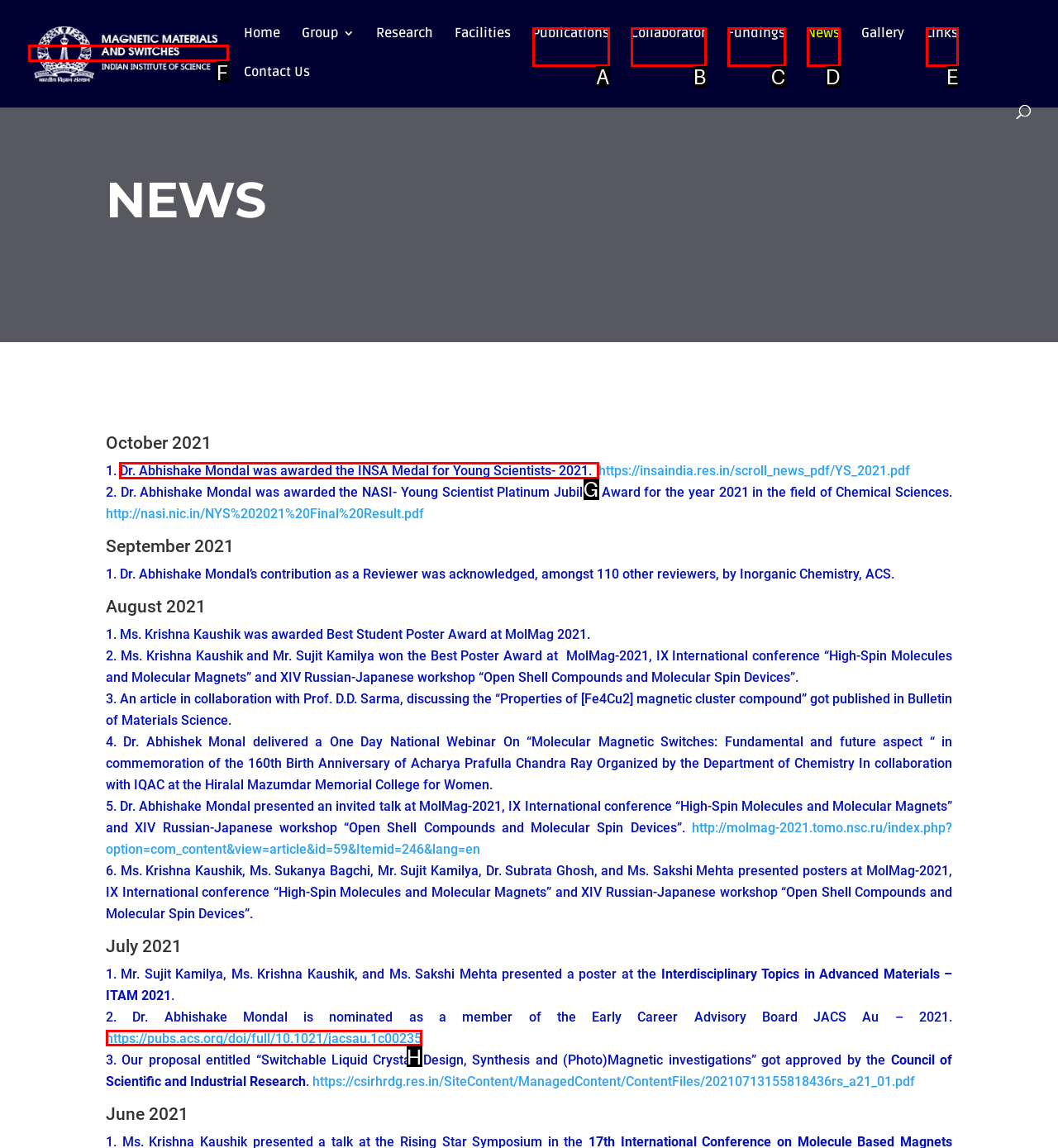Select the correct UI element to complete the task: Read the news about Dr. Abhishake Mondal's award
Please provide the letter of the chosen option.

G